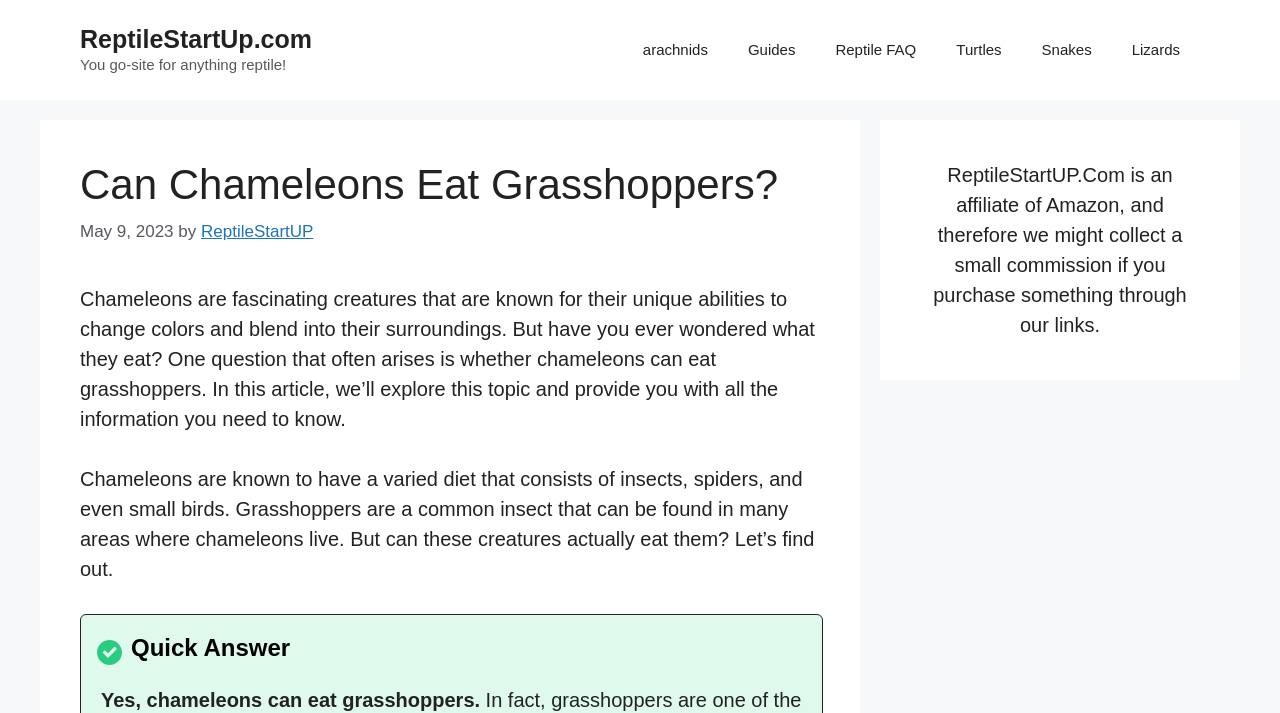Please provide the bounding box coordinates for the element that needs to be clicked to perform the instruction: "Click the 'ReptileStartUp.com' link". The coordinates must consist of four float numbers between 0 and 1, formatted as [left, top, right, bottom].

[0.062, 0.035, 0.244, 0.074]